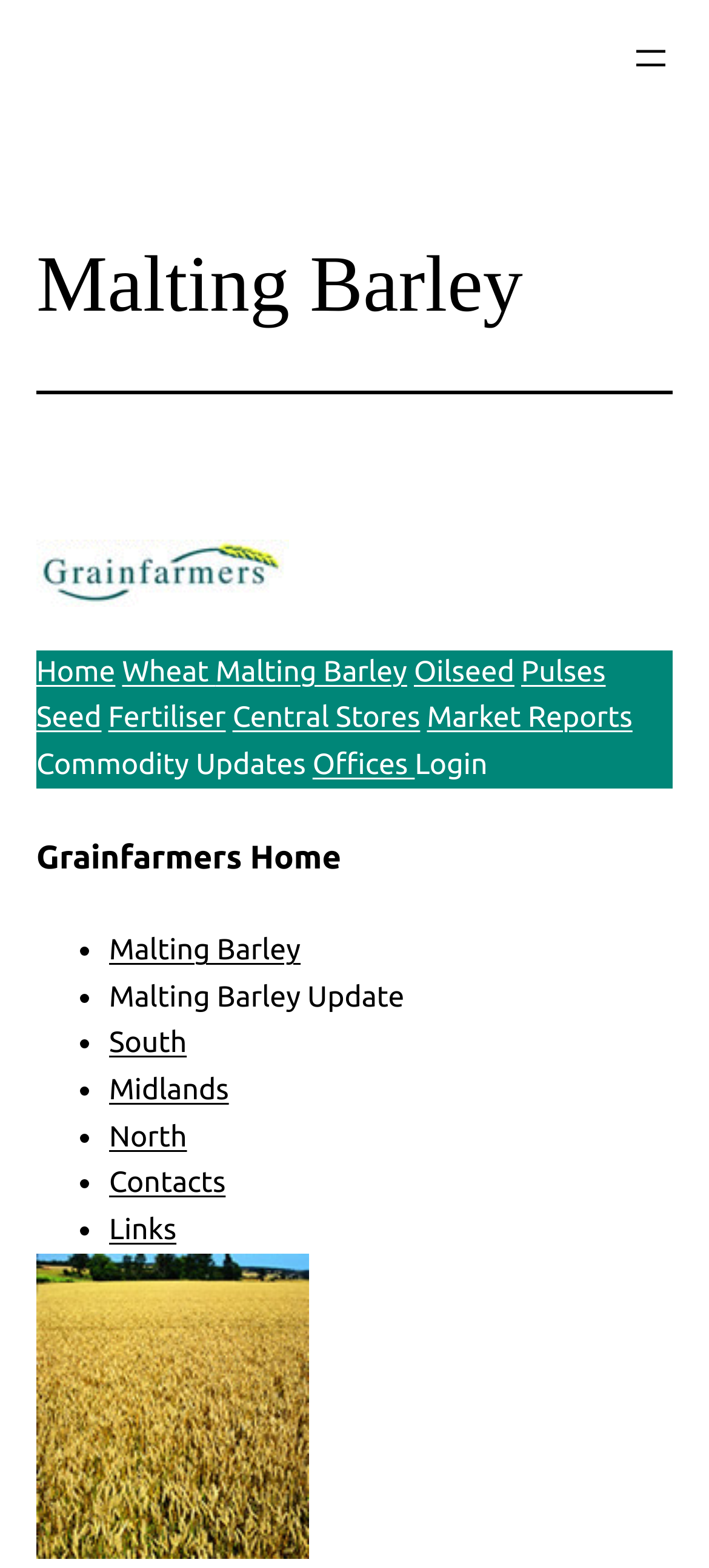Show the bounding box coordinates for the element that needs to be clicked to execute the following instruction: "Open the menu". Provide the coordinates in the form of four float numbers between 0 and 1, i.e., [left, top, right, bottom].

[0.887, 0.023, 0.949, 0.051]